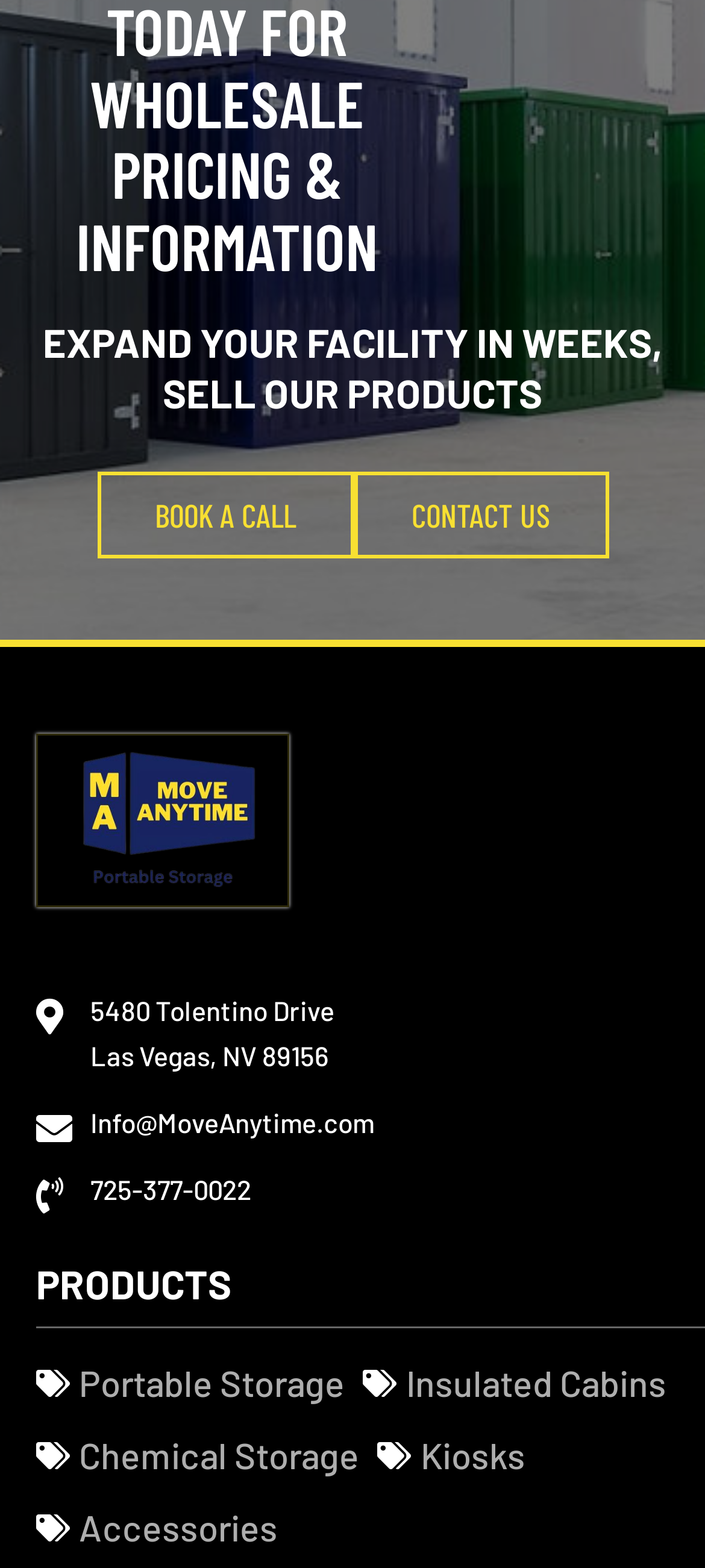Find the bounding box of the element with the following description: "Chemical Storage". The coordinates must be four float numbers between 0 and 1, formatted as [left, top, right, bottom].

[0.051, 0.905, 0.51, 0.951]